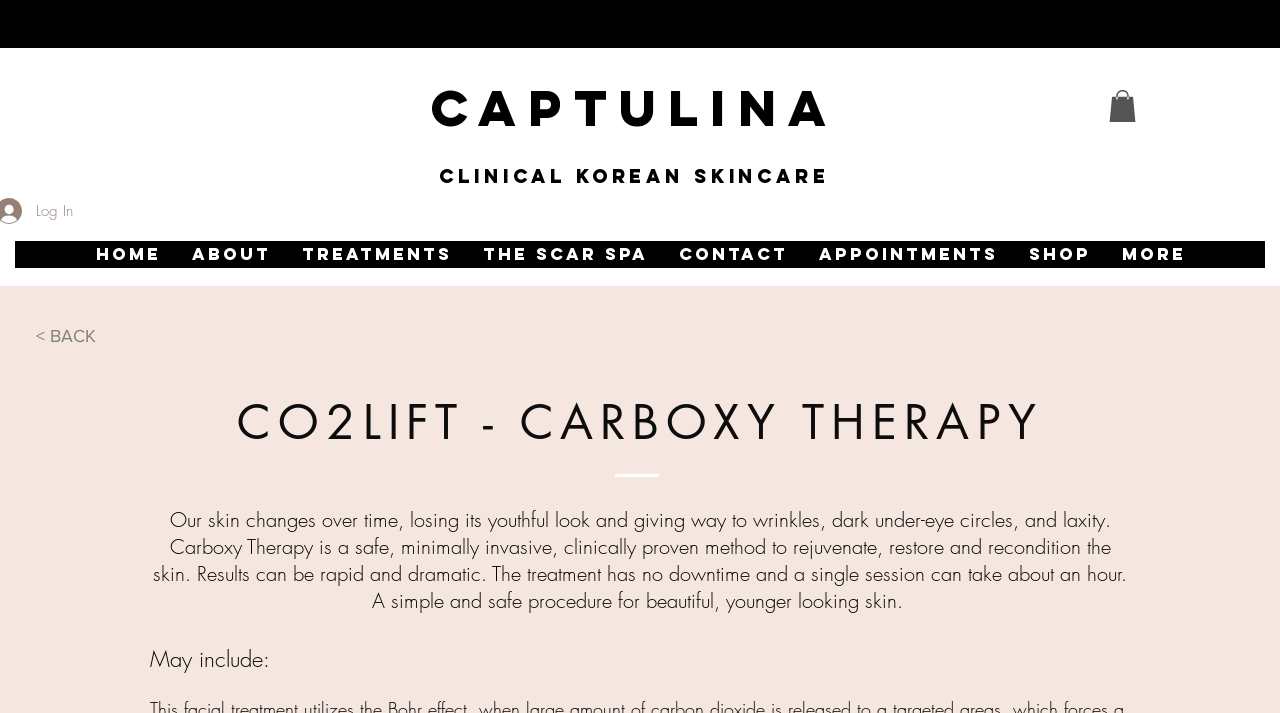Identify the bounding box coordinates of the element that should be clicked to fulfill this task: "Click the SHOP link". The coordinates should be provided as four float numbers between 0 and 1, i.e., [left, top, right, bottom].

[0.791, 0.338, 0.864, 0.376]